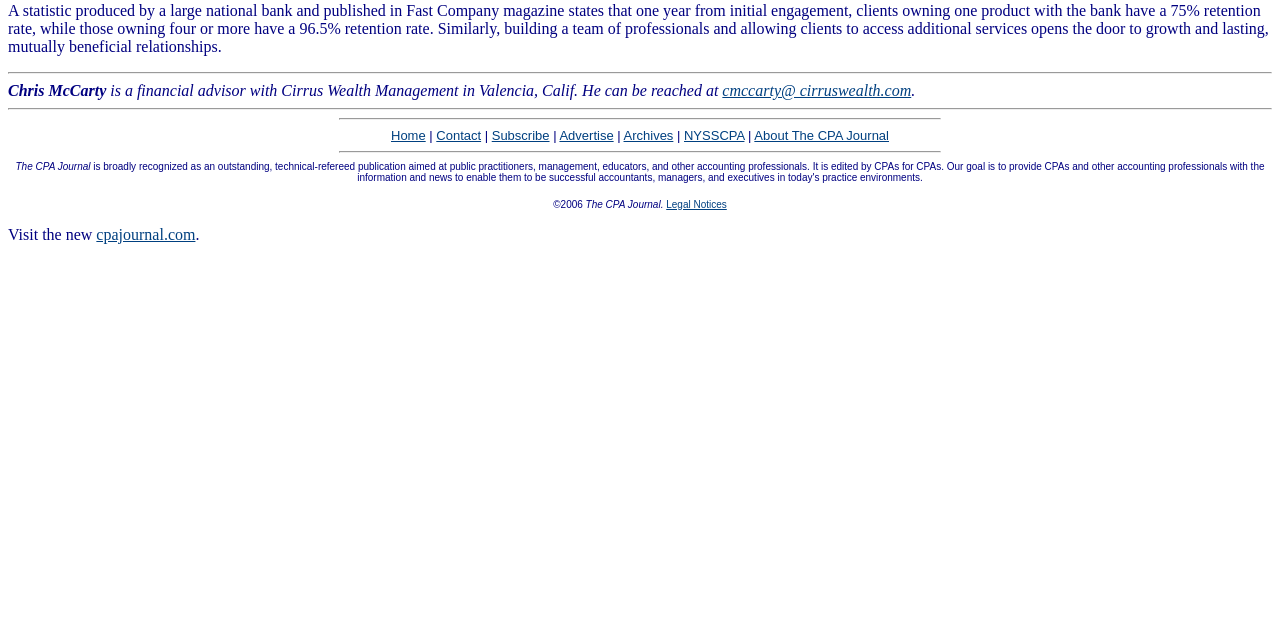Can you show the bounding box coordinates of the region to click on to complete the task described in the instruction: "Click on the 'Home' link"?

[0.305, 0.197, 0.333, 0.224]